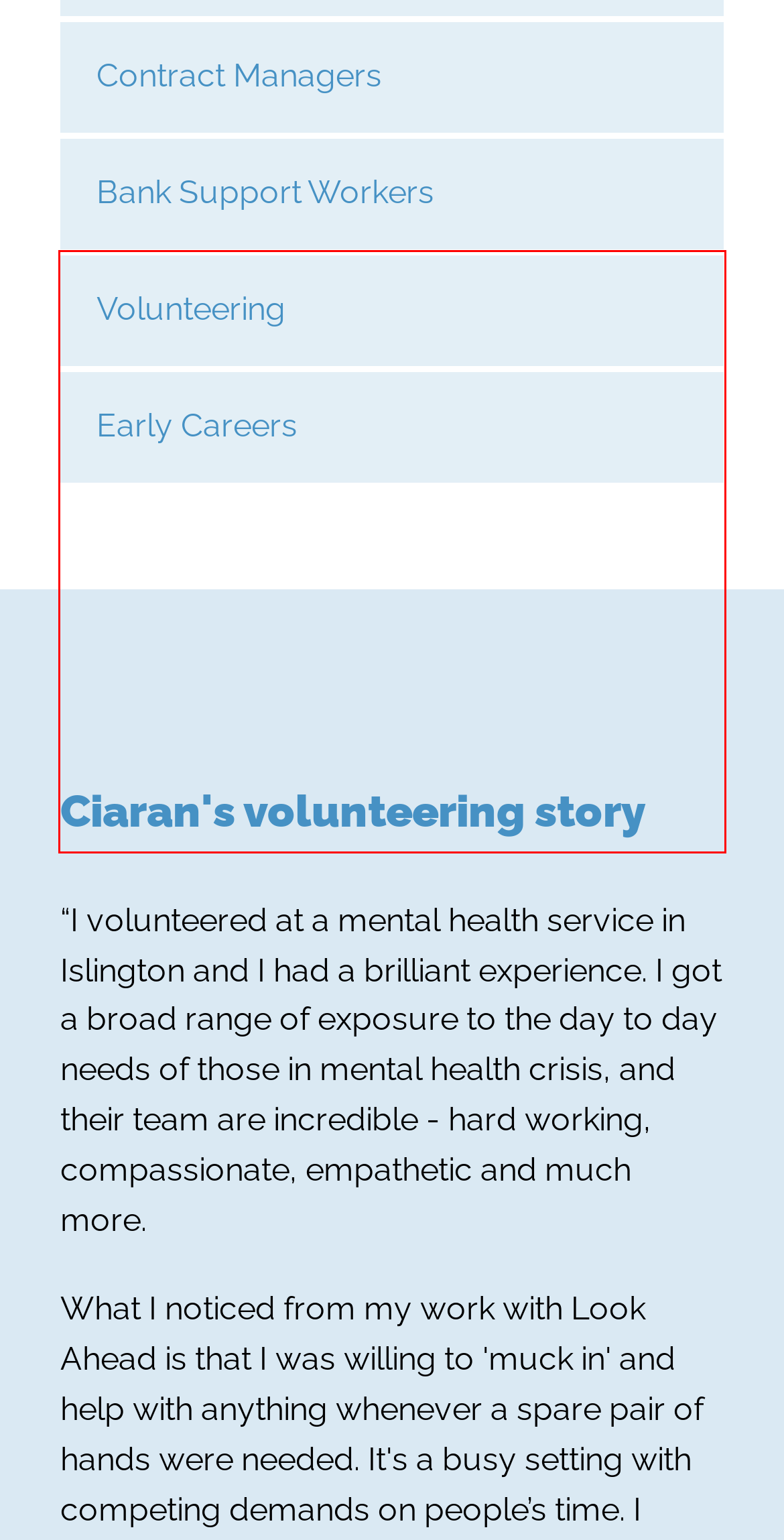Examine the screenshot of the webpage, locate the red bounding box, and generate the text contained within it.

You’ll learn by combining work with study towards a formal qualification in college – great for your CV and your career aspirations. You’ll also get the satisfaction of working directly with people who receive our care, support and housing services, or with our vital central service teams. By the end of the apprenticeship programme, you’ll have the skills, knowledge and experience you need to apply for a permanent Support Worker position or central service role with us.